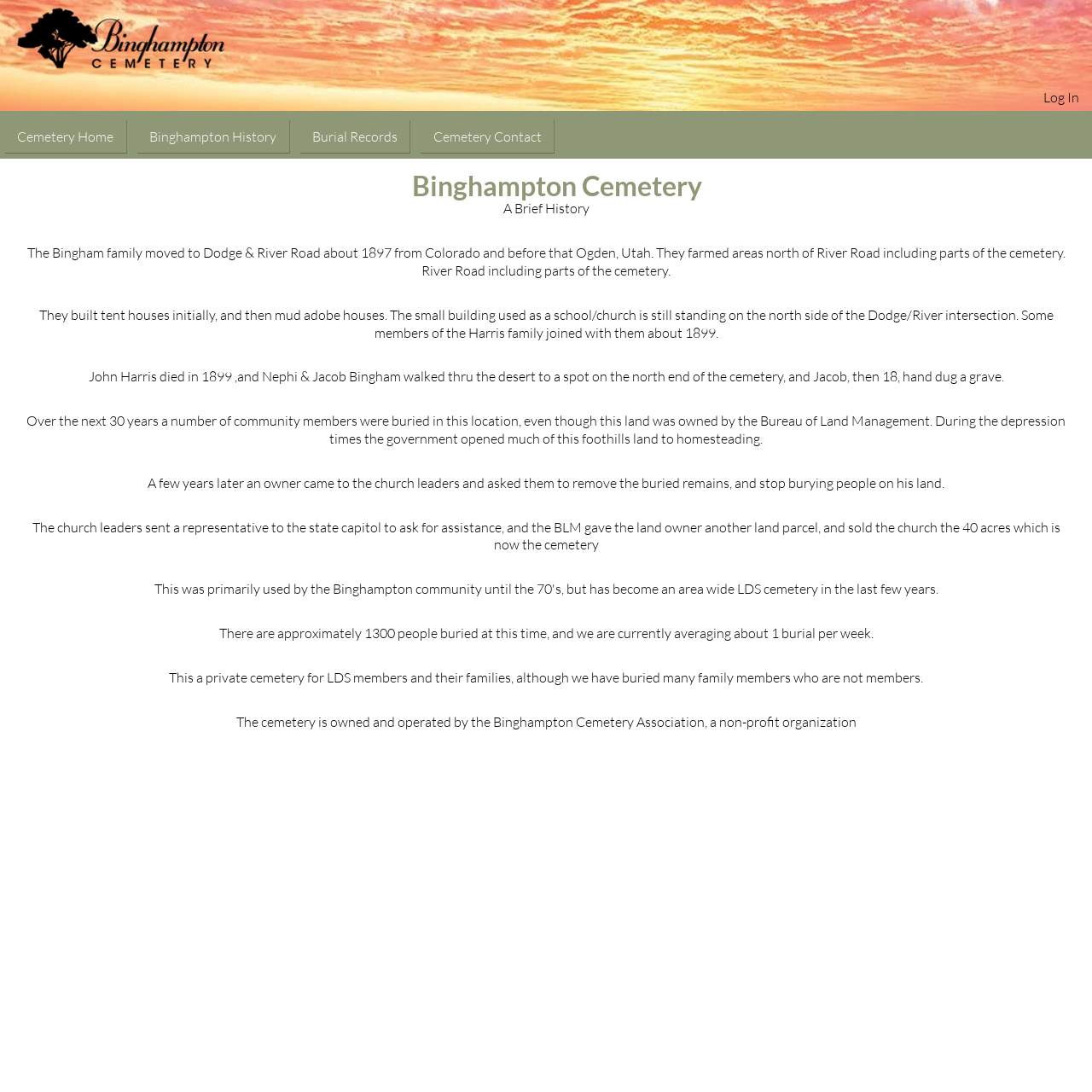How many people are buried in the cemetery?
Please answer the question as detailed as possible.

I found the answer by reading the StaticText element 'There are approximately 1300 people buried at this time, and we are currently averaging about 1 burial per week.' which is a child of the main element.